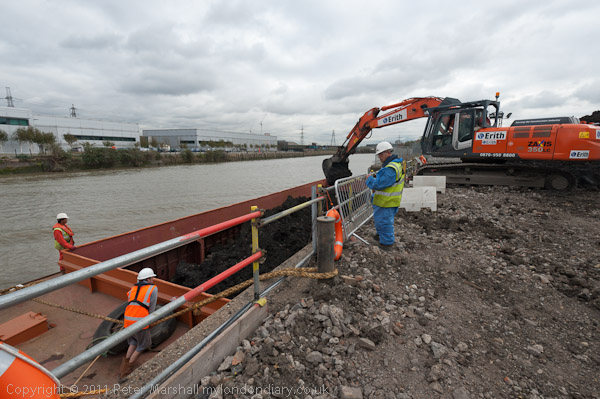What is the worker on the barge doing?
Answer the question with a single word or phrase by looking at the picture.

Seated